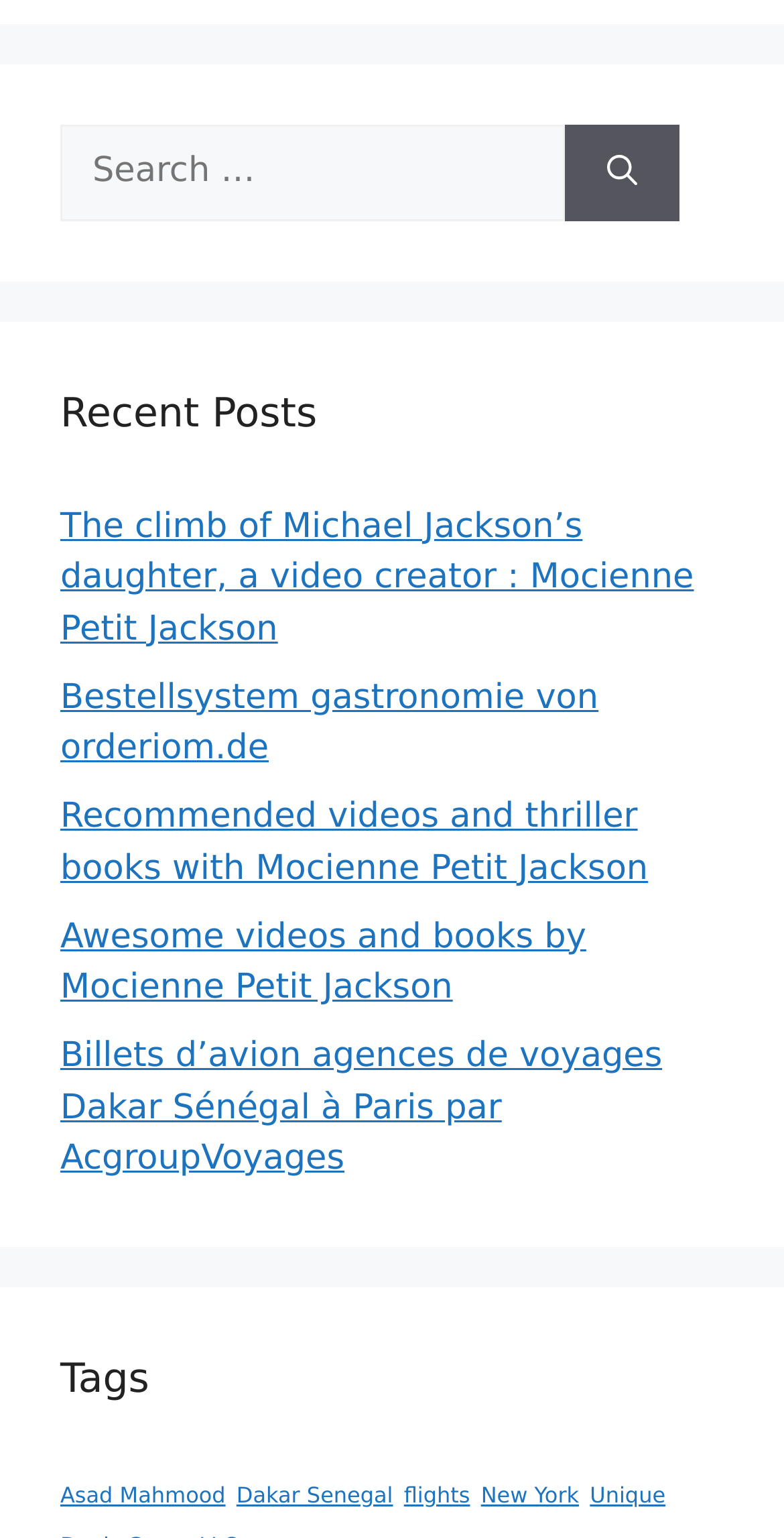Using the format (top-left x, top-left y, bottom-right x, bottom-right y), and given the element description, identify the bounding box coordinates within the screenshot: parent_node: Search for: aria-label="Search"

[0.721, 0.081, 0.867, 0.143]